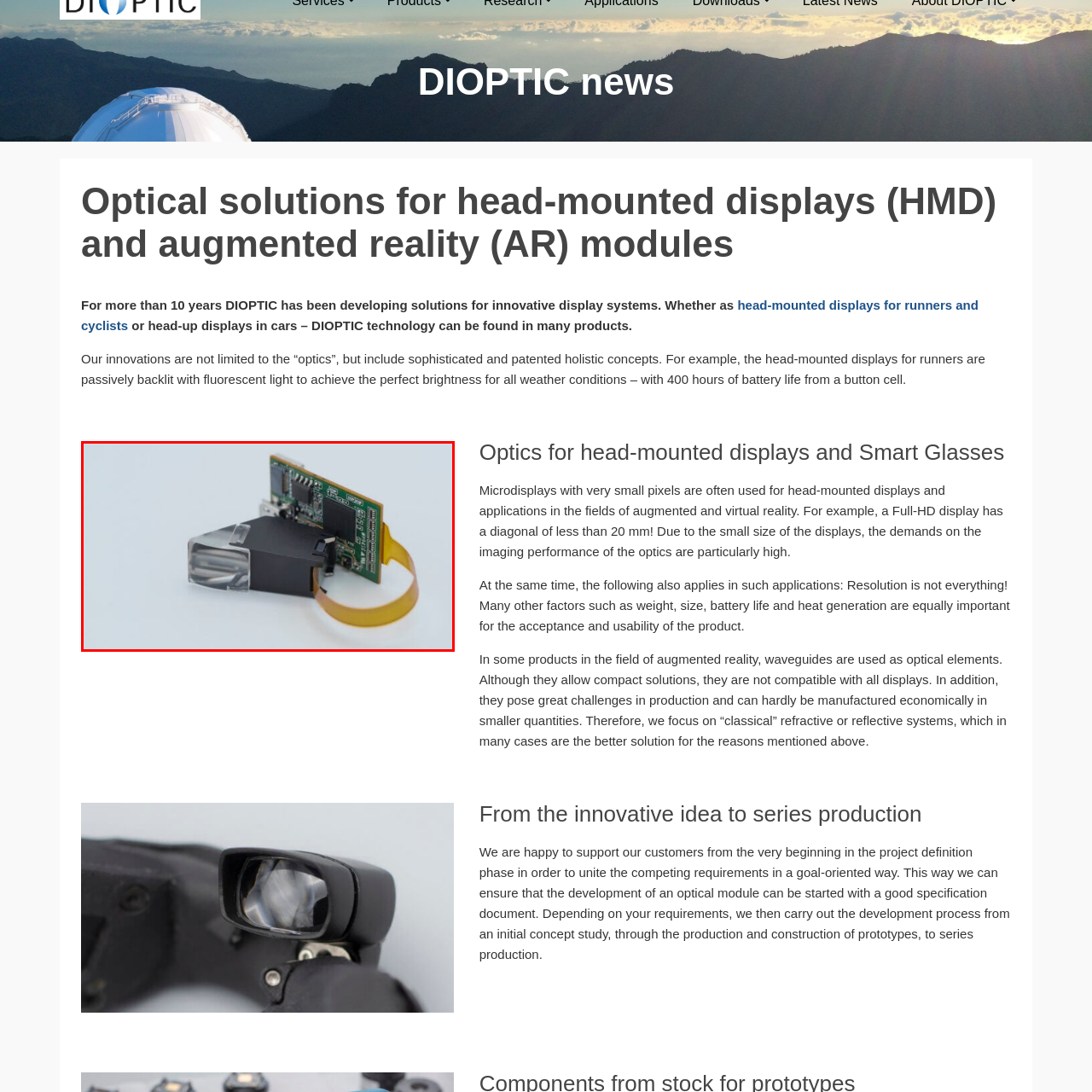What type of displays is DIOPTIC developing?
Examine the image that is surrounded by the red bounding box and answer the question with as much detail as possible using the image.

According to the caption, DIOPTIC is producing sophisticated optical solutions, including head-mounted displays for various environments, which suggests that the company is developing this type of display technology.